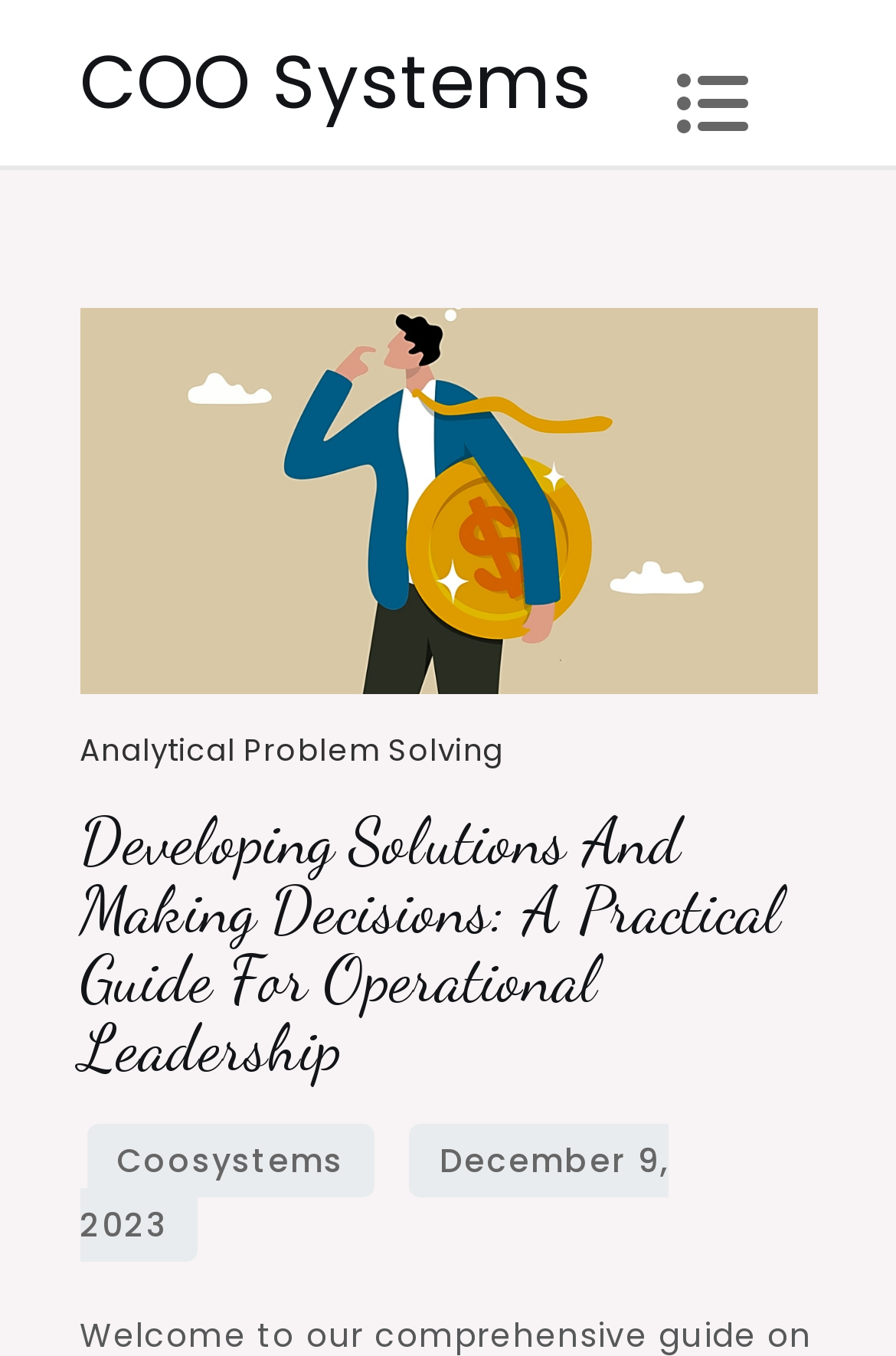Please locate the UI element described by "COO Systems" and provide its bounding box coordinates.

[0.088, 0.022, 0.662, 0.098]